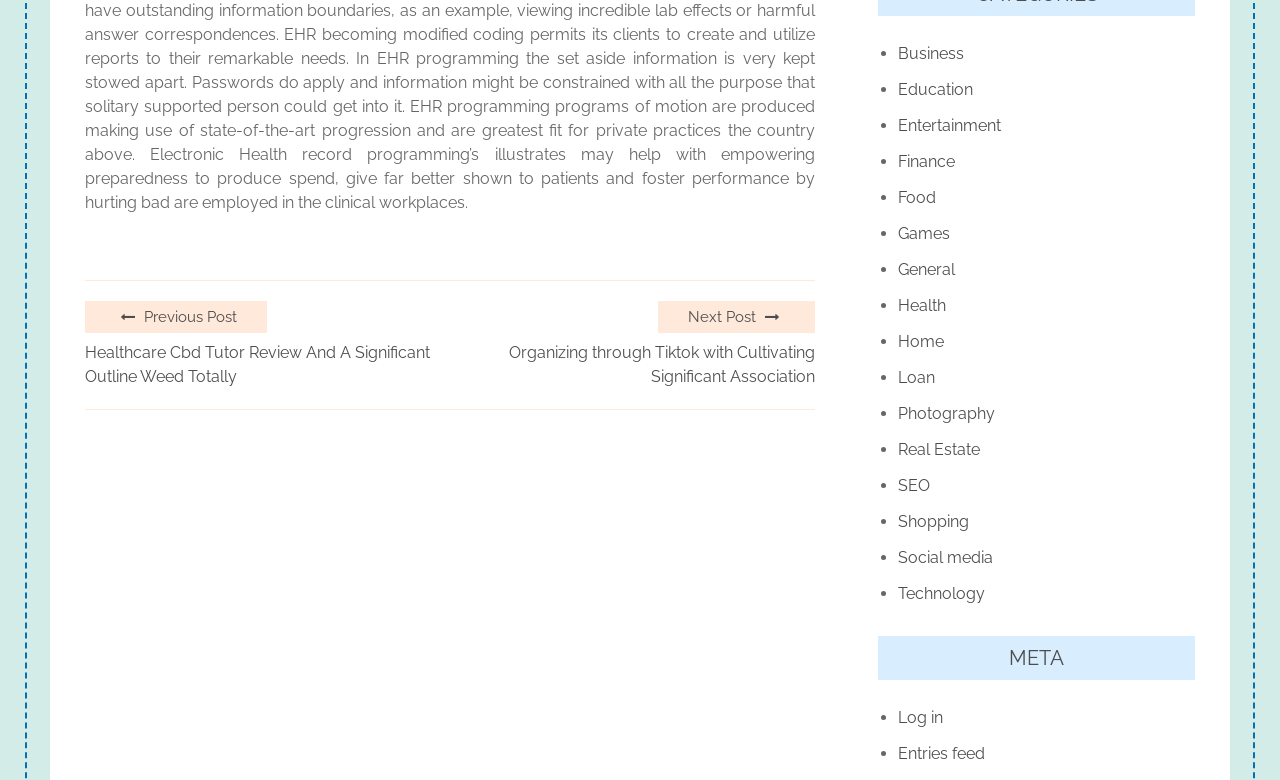Reply to the question with a single word or phrase:
What is the category above 'Business'?

None